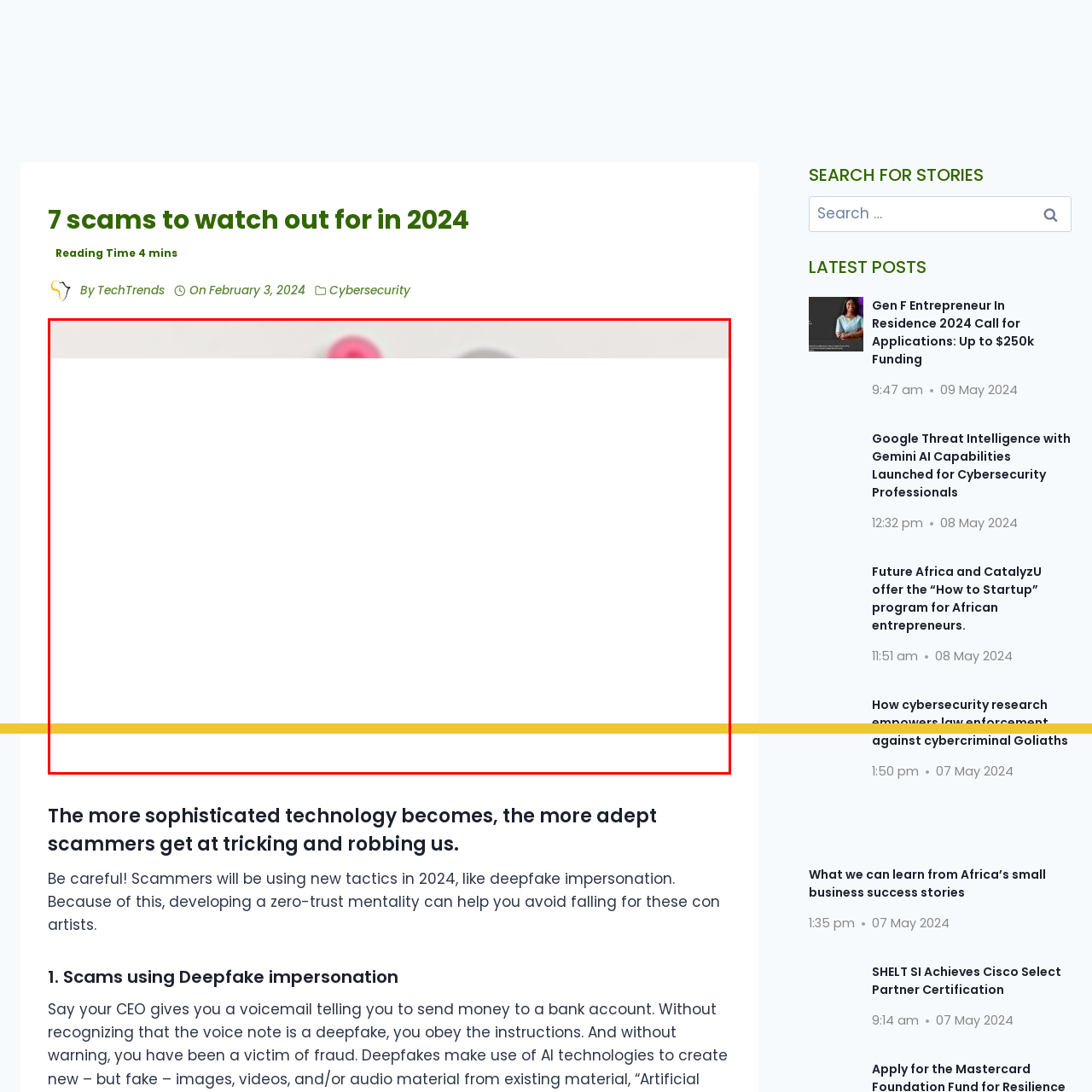Create a thorough description of the image portion outlined in red.

The image illustrates several colorful icons or symbols related to scams, positioned against a light background. A prominent pink icon and a sleek gray icon are visible, likely representing different scam tactics or warnings for 2024. This image accompanies an article highlighting critical scams to be aware of in the coming year, emphasizing the importance of vigilance in a rapidly evolving technological landscape. The visual enhances the article's focus on cybersecurity, especially as new threats emerge, such as deepfake impersonation tactics that scammers may utilize.